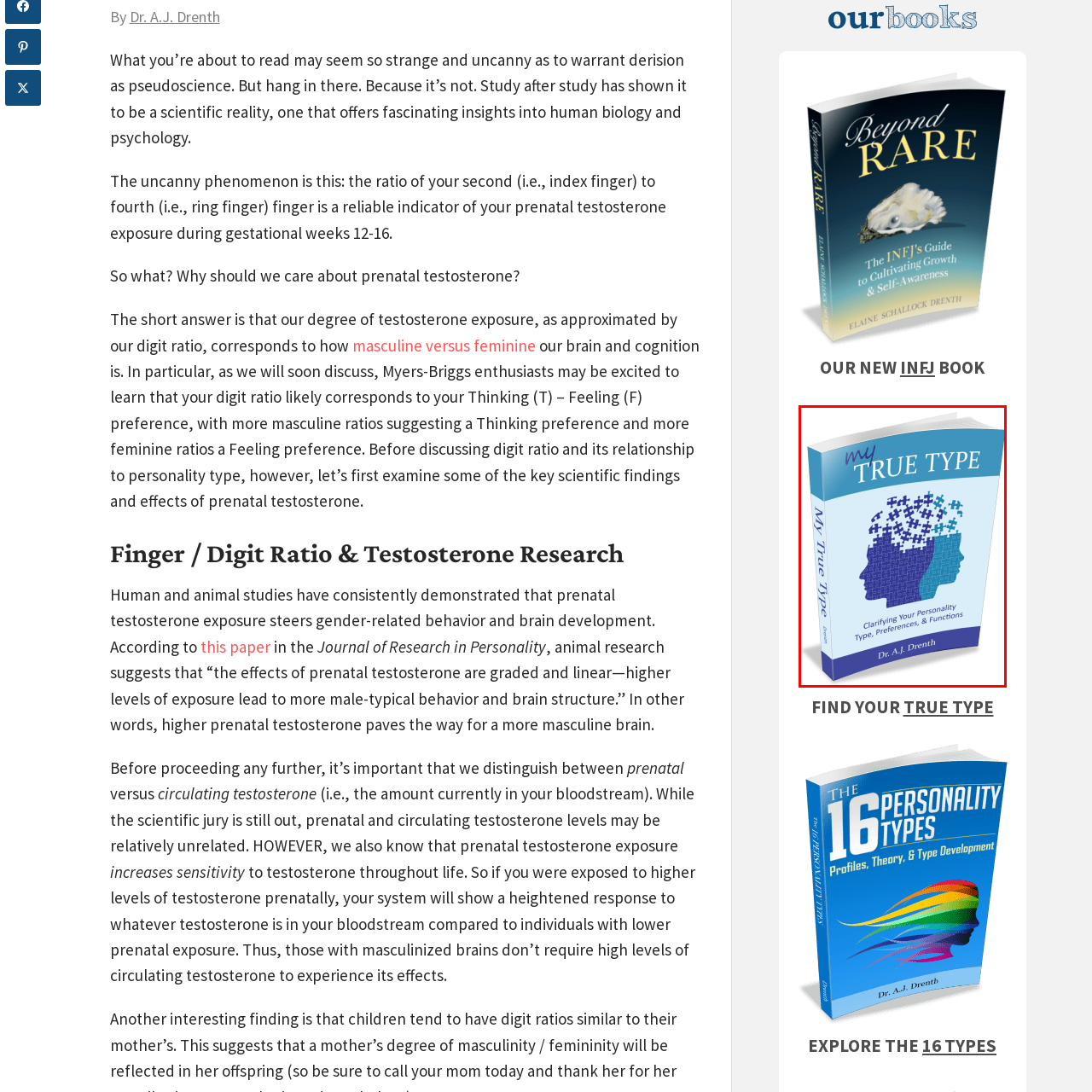Describe in detail what is happening in the image highlighted by the red border.

The image showcases the cover of the book titled "My True Type," authored by Dr. A.J. Drenth. The design features a visually engaging illustration of two human profiles filled with interlocking puzzle pieces, symbolizing the complexity of personality types. The title, prominently displayed at the top in bold letters, is complemented by a subtitle that reads "Clarifying Your Personality Type, Preferences, & Functions," indicating the book's focus on helping readers understand their own personality traits and preferences. This informative work is likely to appeal to those interested in psychology and personality assessment.